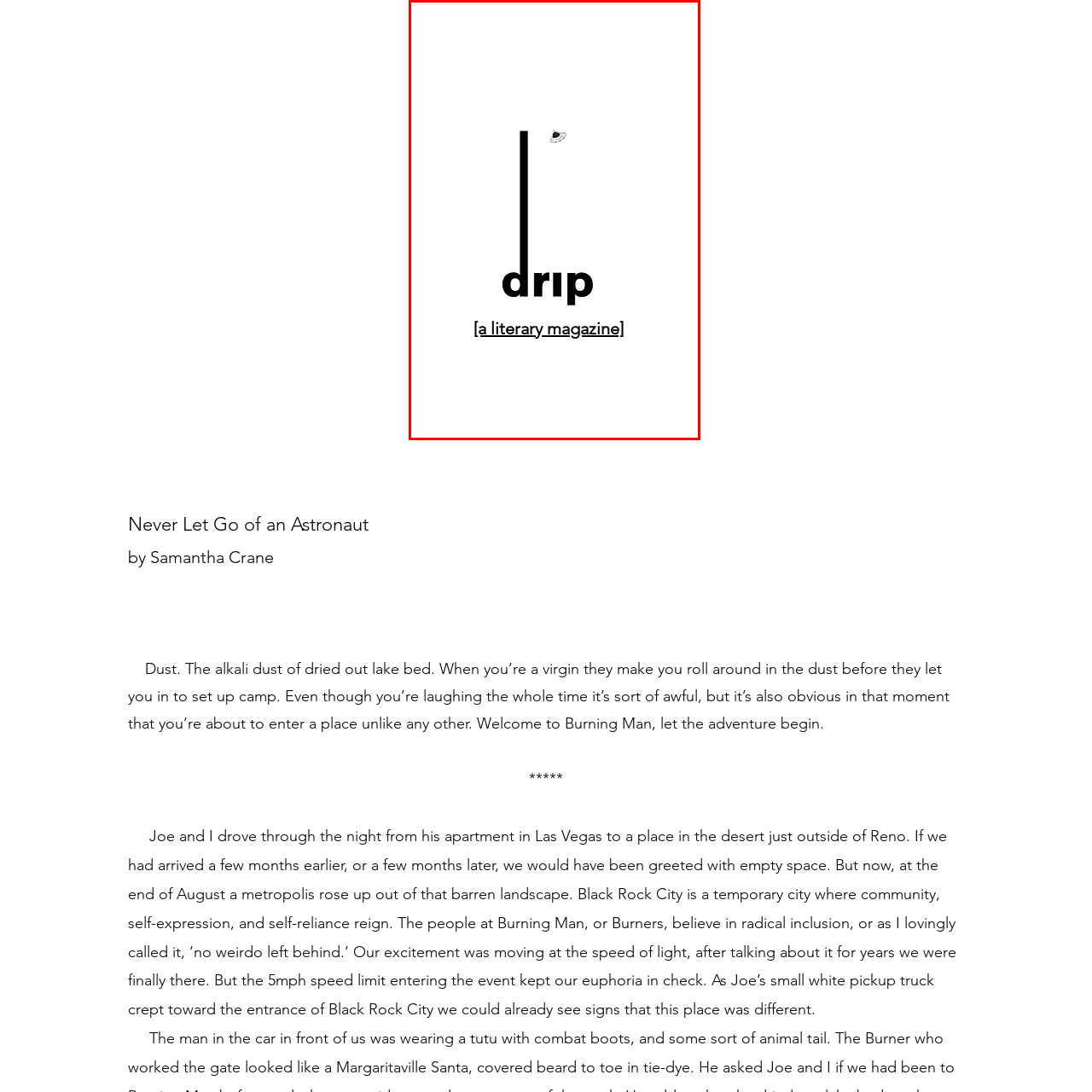Study the image surrounded by the red bounding box and respond as thoroughly as possible to the following question, using the image for reference: What is written beneath the main title?

The caption states that beneath the main title, the phrase '[a literary magazine]' is presented in a smaller font, which further clarifies the identity of the publication.